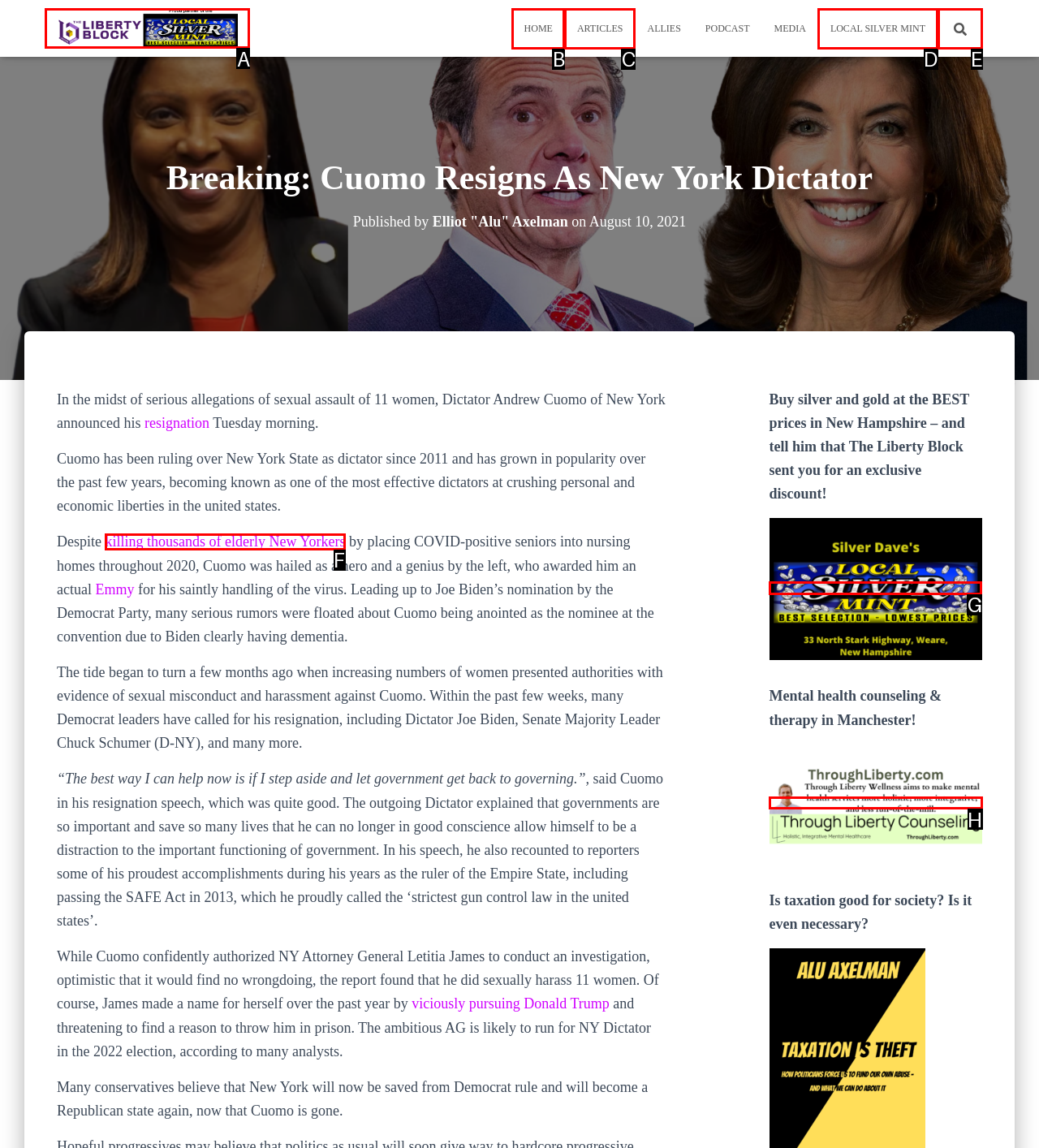To complete the instruction: Buy silver and gold, which HTML element should be clicked?
Respond with the option's letter from the provided choices.

G